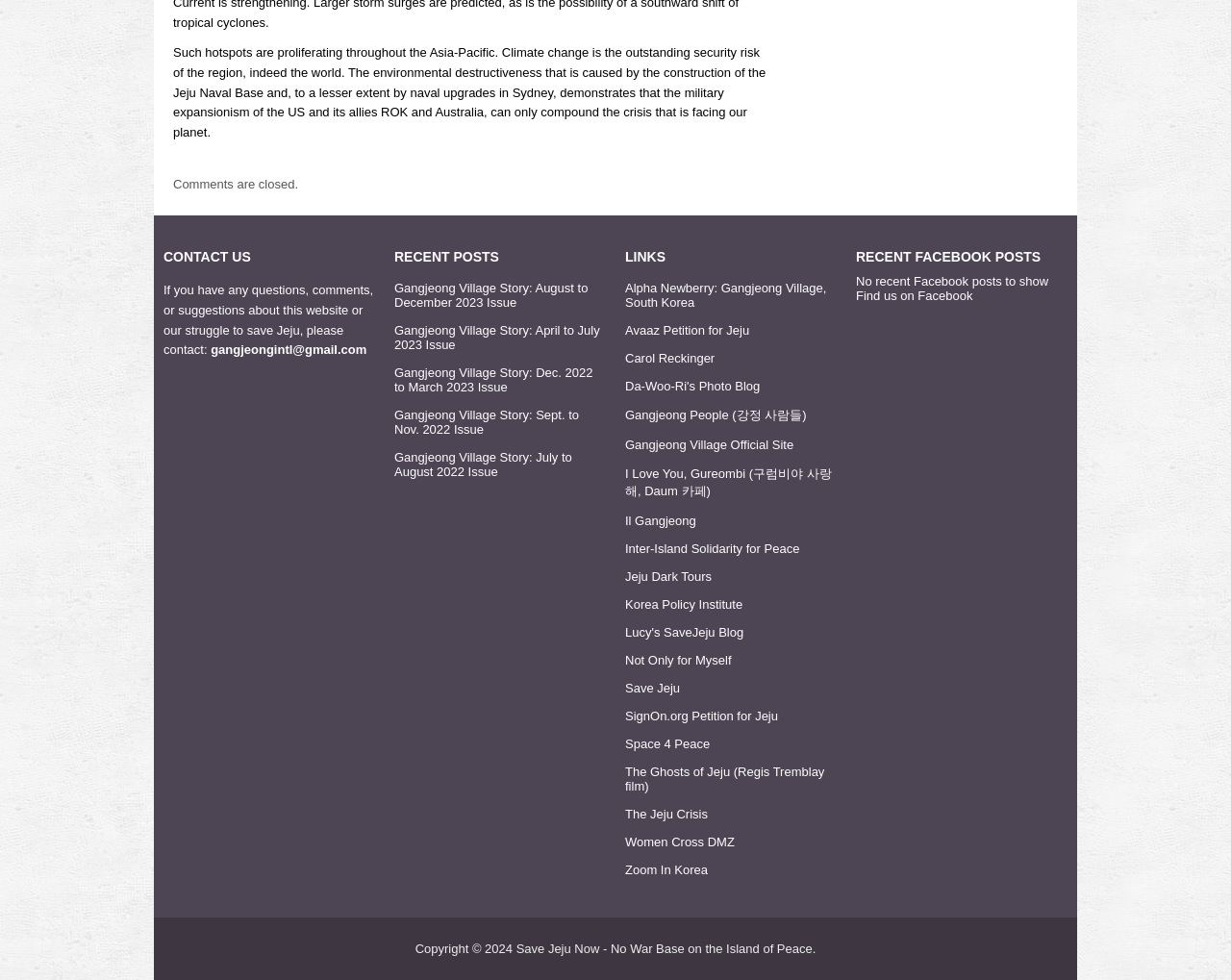Locate the bounding box coordinates of the element that should be clicked to fulfill the instruction: "Find us on Facebook".

[0.695, 0.294, 0.79, 0.309]